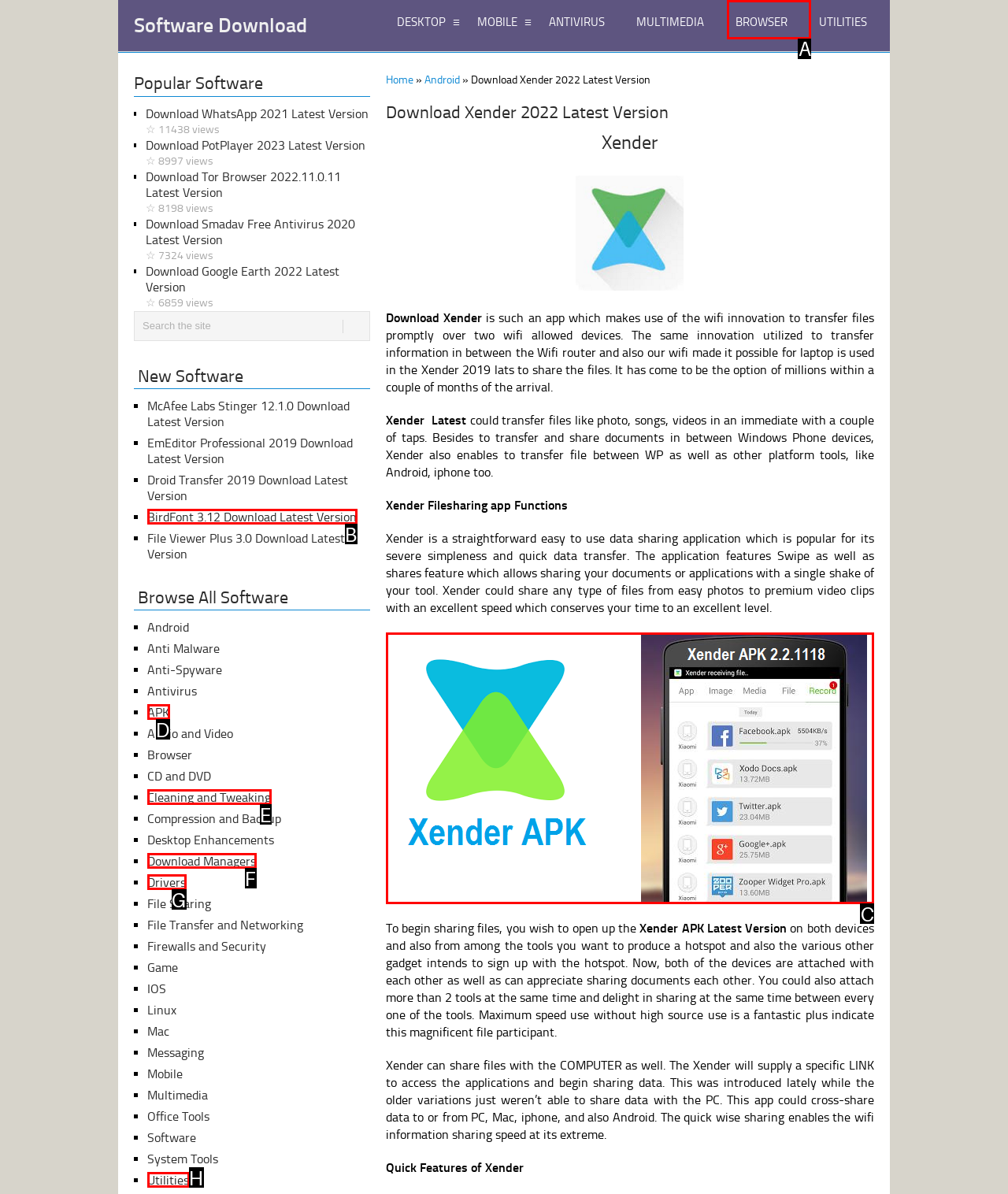Given the task: Click on Download Xender APK Latest Version, tell me which HTML element to click on.
Answer with the letter of the correct option from the given choices.

C